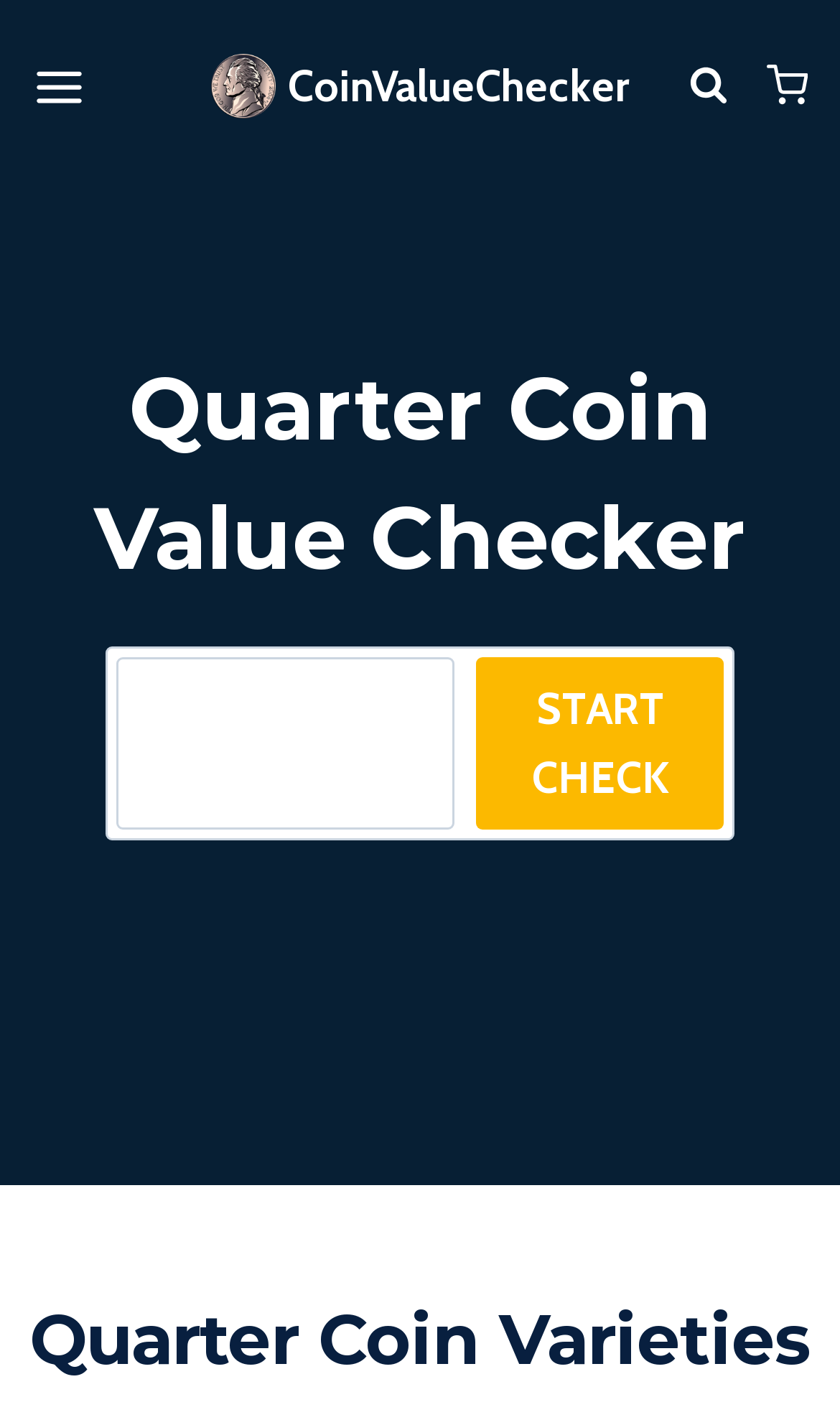What is the function of the 'Open menu' button?
Based on the screenshot, respond with a single word or phrase.

To open a menu